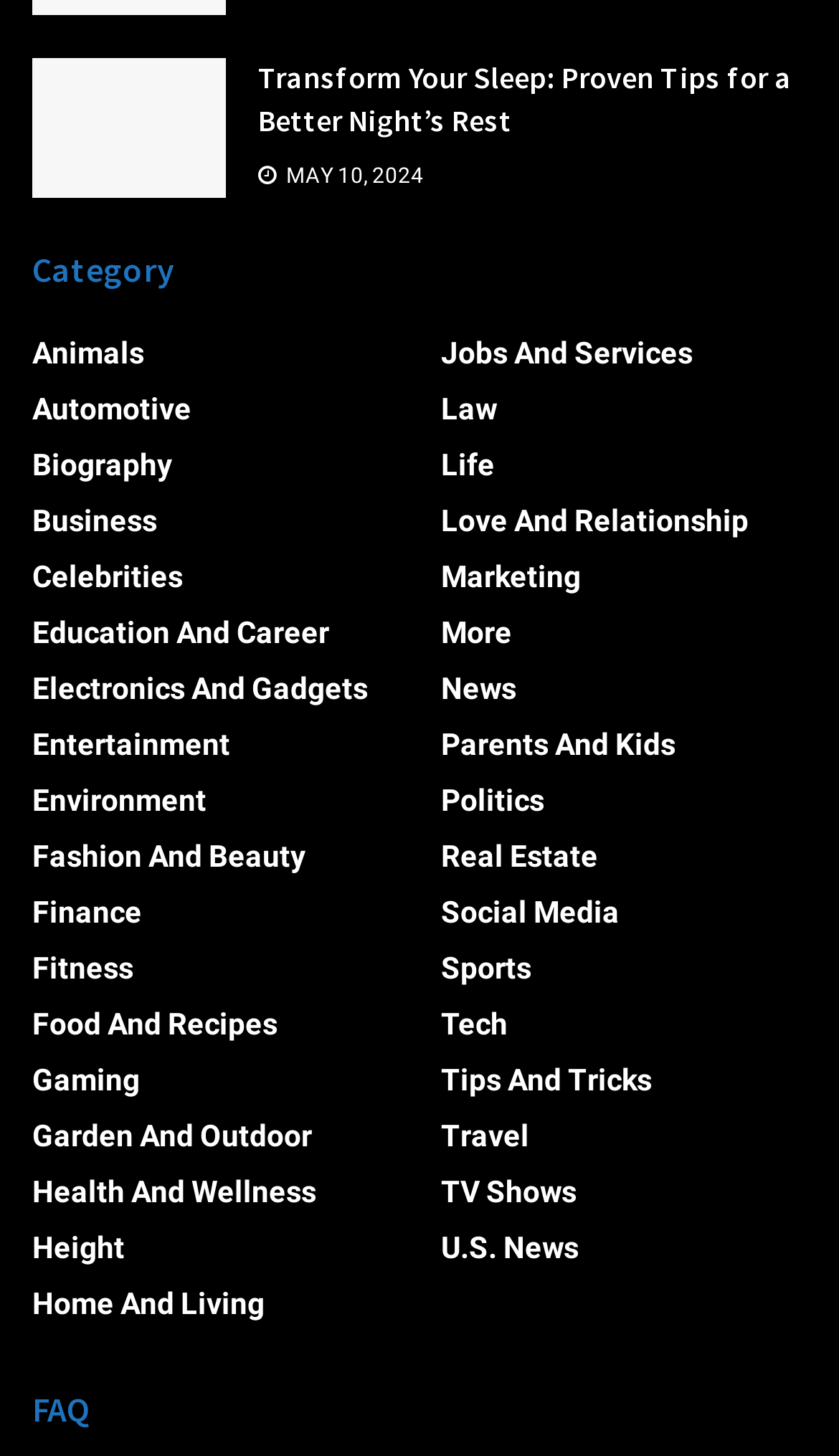What is the title of the main article?
Look at the screenshot and respond with one word or a short phrase.

Transform Your Sleep: Proven Tips for a Better Night’s Rest